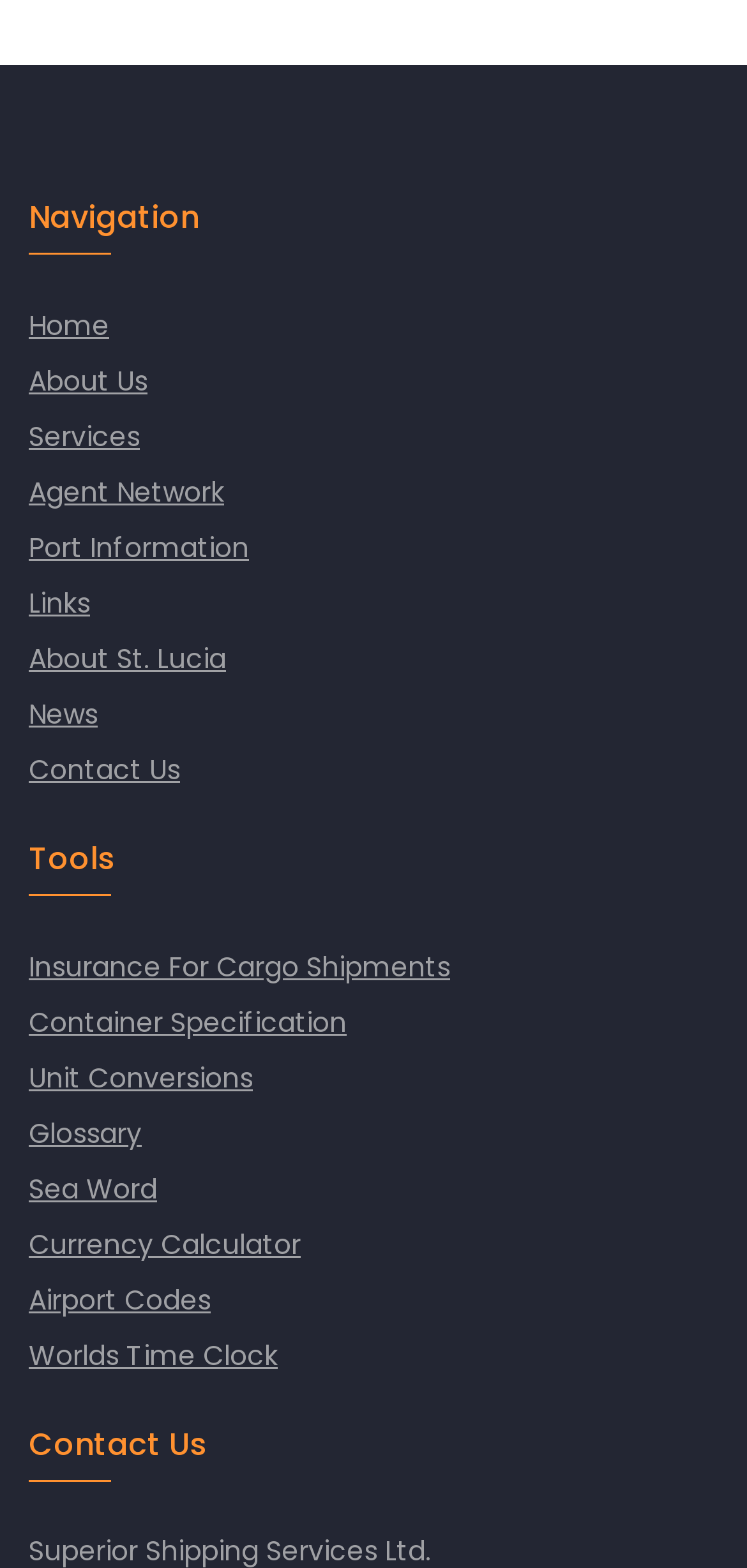Determine the bounding box coordinates of the element that should be clicked to execute the following command: "Contact Us".

[0.038, 0.478, 0.241, 0.503]